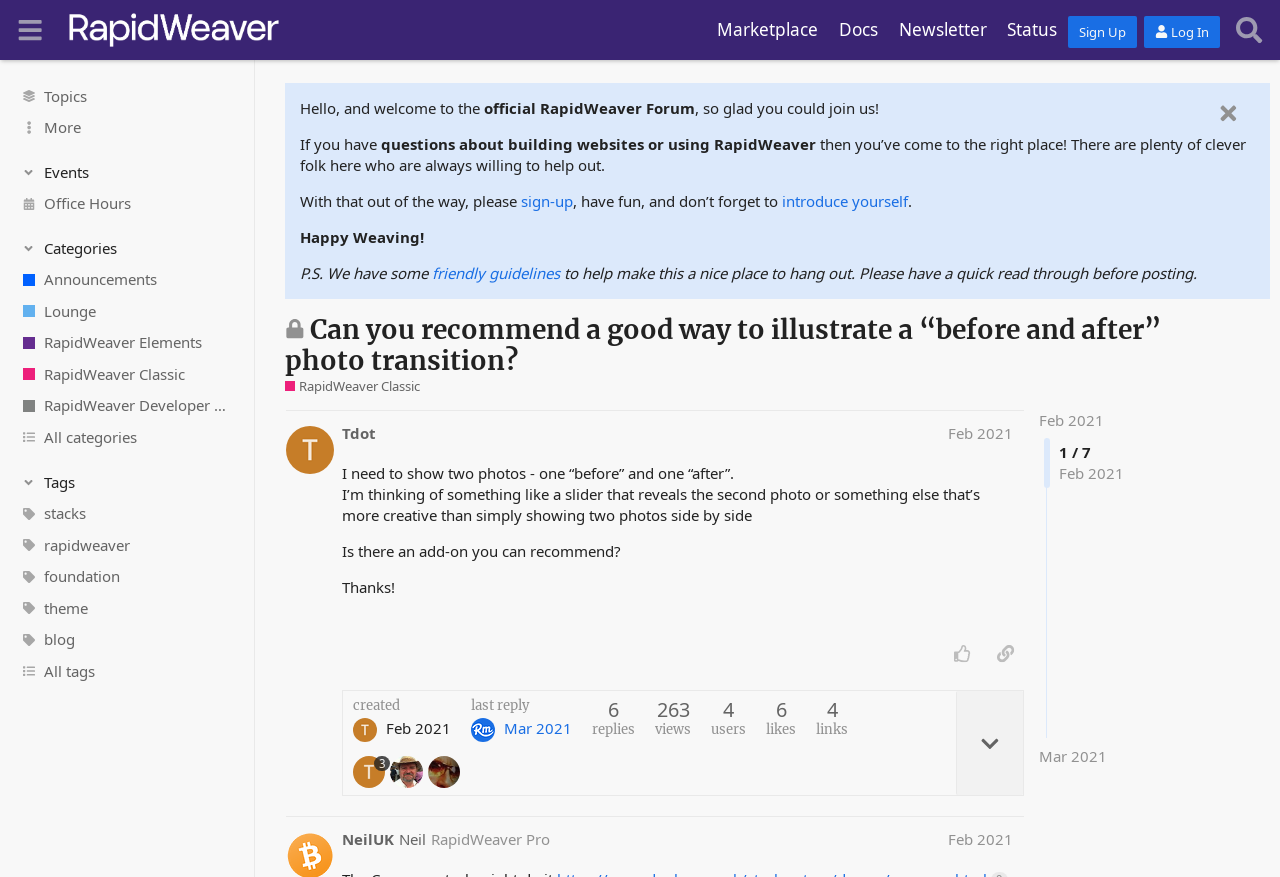What is the main heading of this webpage? Please extract and provide it.

Can you recommend a good way to illustrate a “before and after” photo transition?